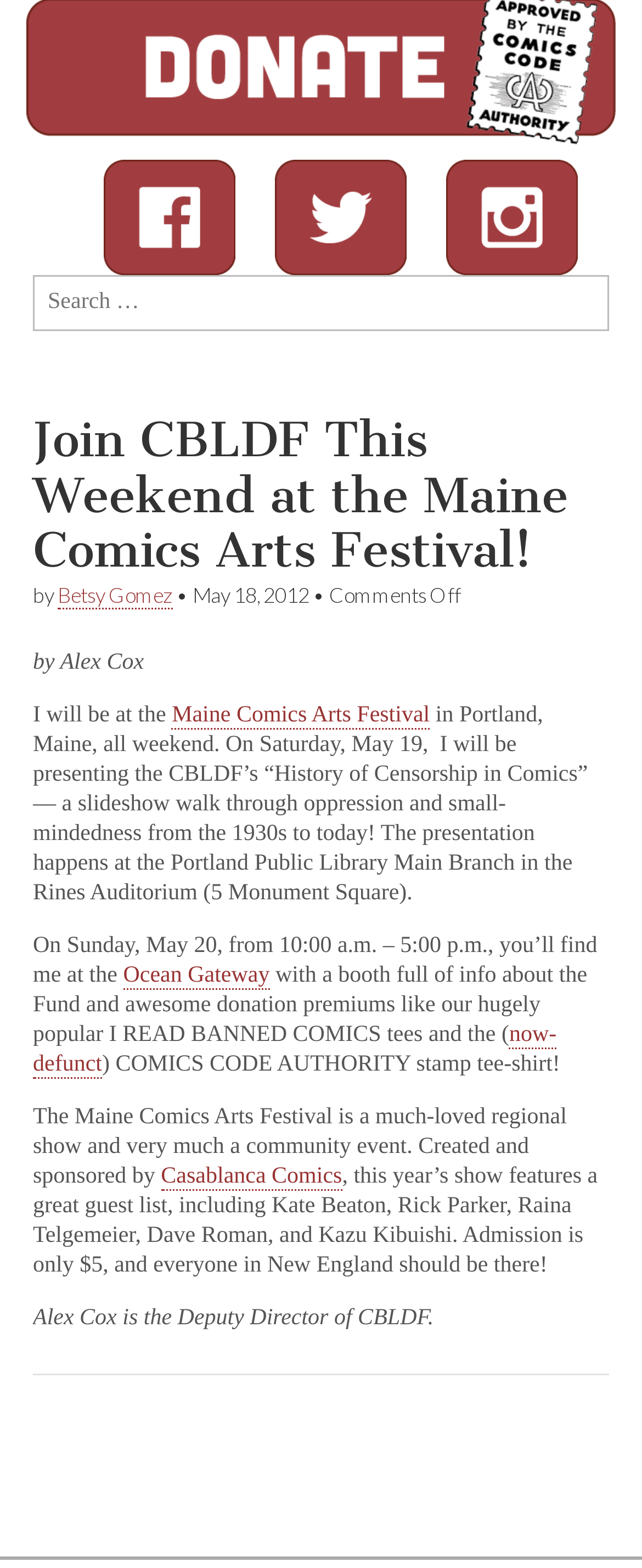What is the date of the article?
Refer to the screenshot and respond with a concise word or phrase.

May 18, 2012